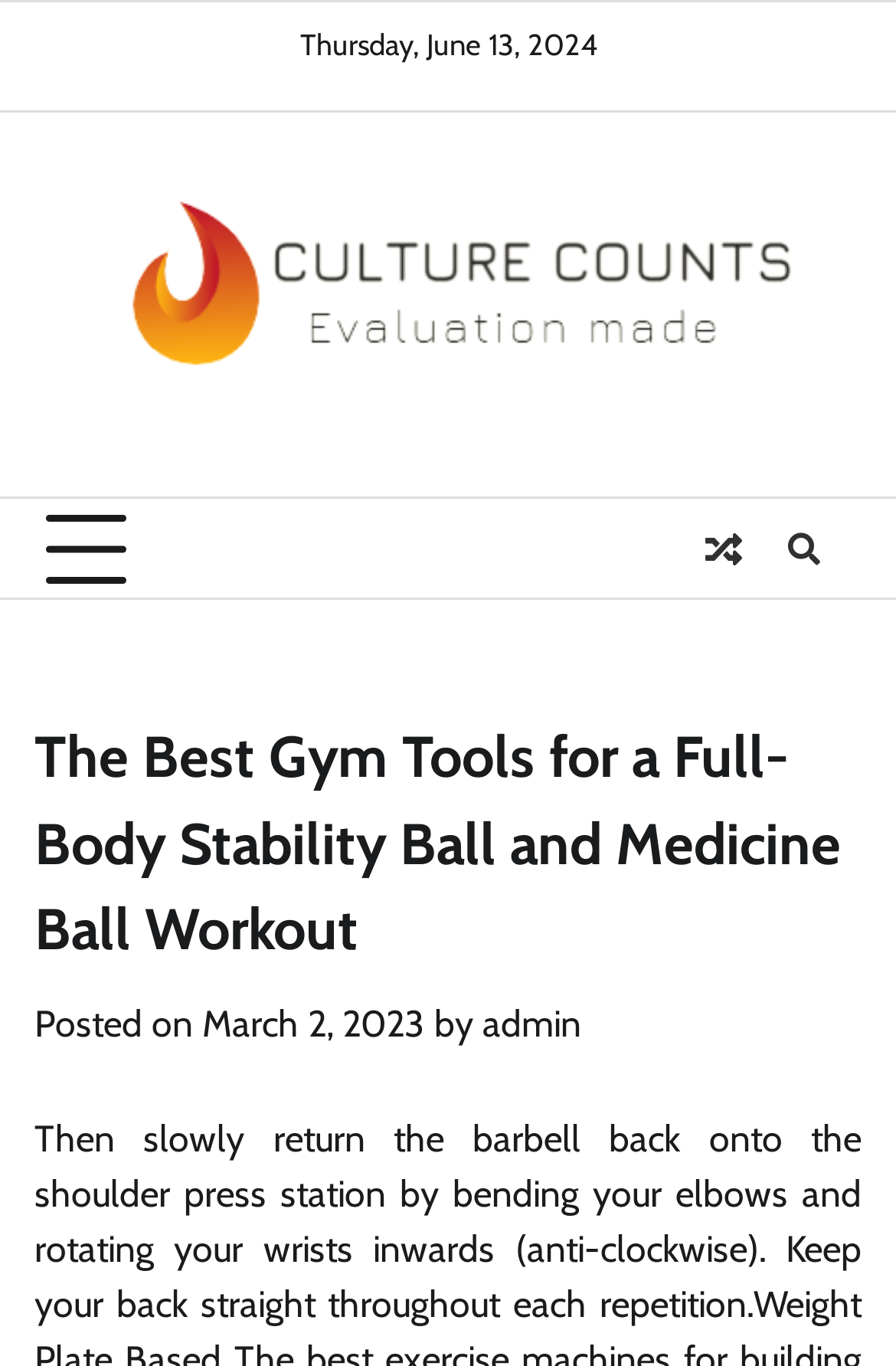Please examine the image and answer the question with a detailed explanation:
Who is the author of the post?

I found the author of the post by looking at the text 'by' followed by a link with the author's name 'admin'.